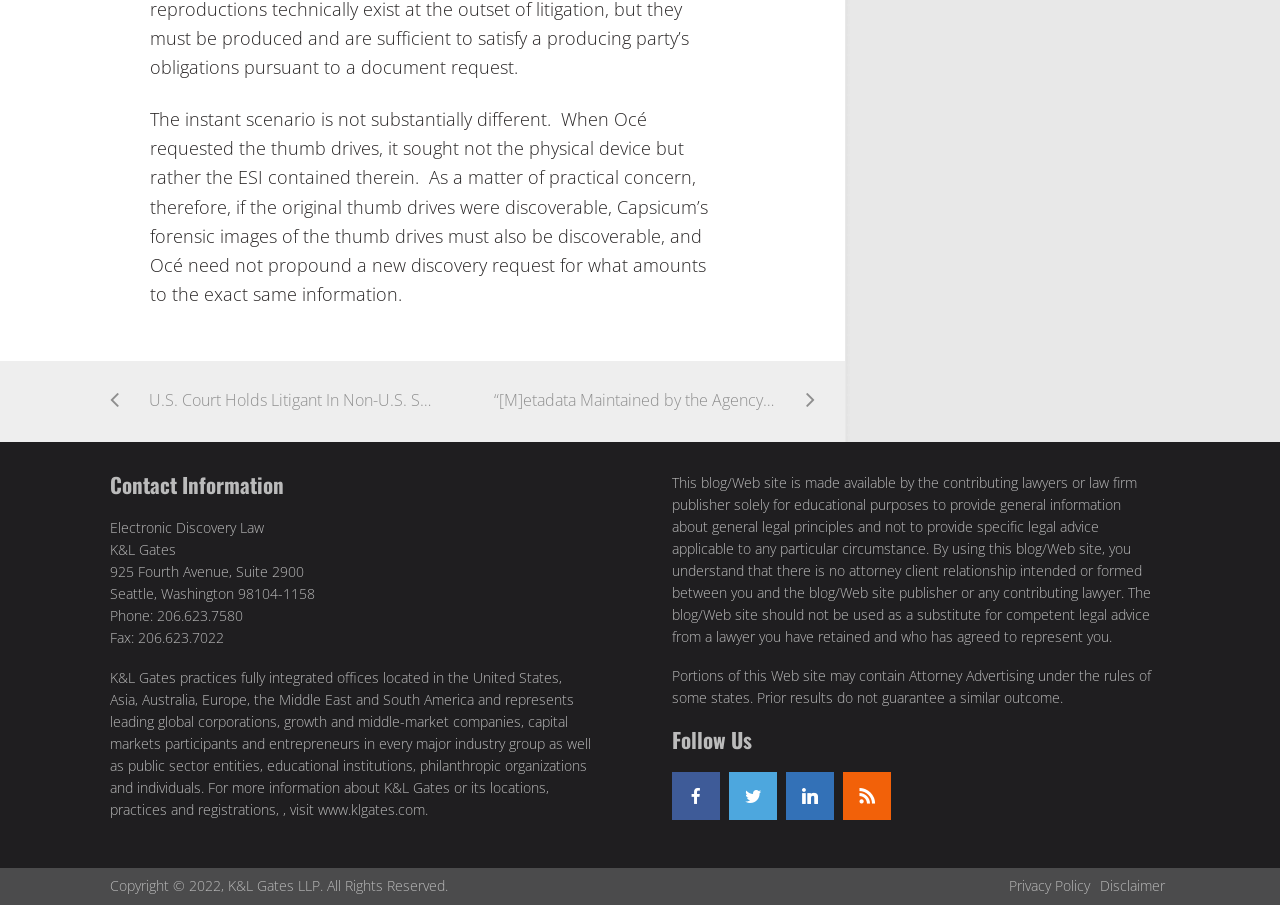Can you show the bounding box coordinates of the region to click on to complete the task described in the instruction: "Click the link to read about U.S. Court Holds Litigant In Non-U.S. Suit Subject to American Discovery Rules"?

[0.086, 0.398, 0.361, 0.488]